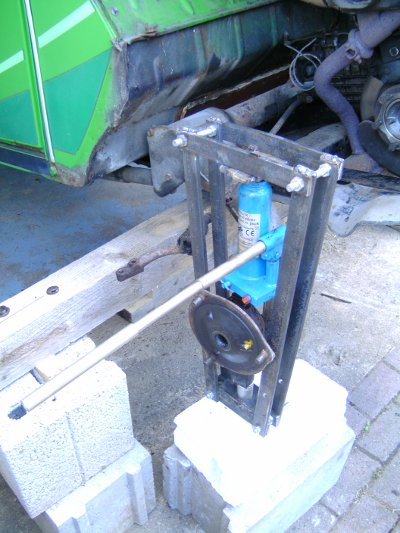Answer succinctly with a single word or phrase:
What type of environment is depicted in the background?

Automotive repair